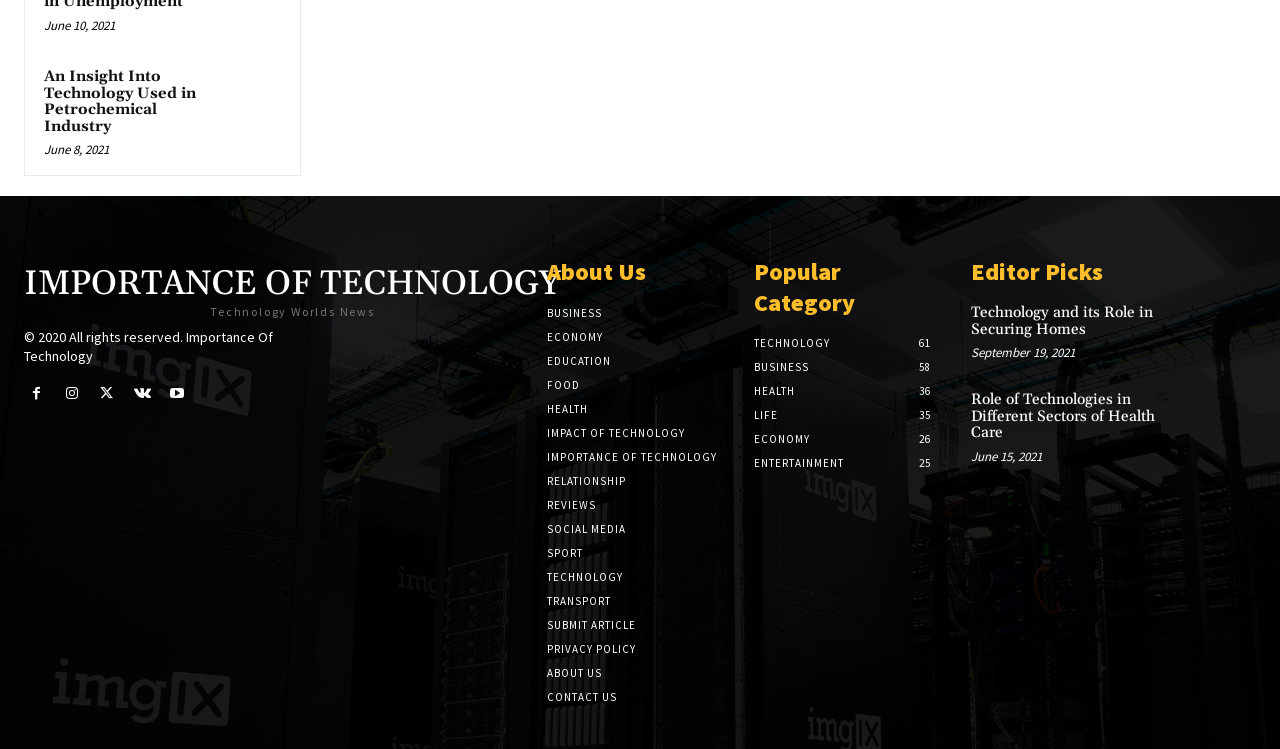What is the date of the article 'Technology and its Role in Securing Homes'?
Refer to the image and provide a concise answer in one word or phrase.

September 19, 2021